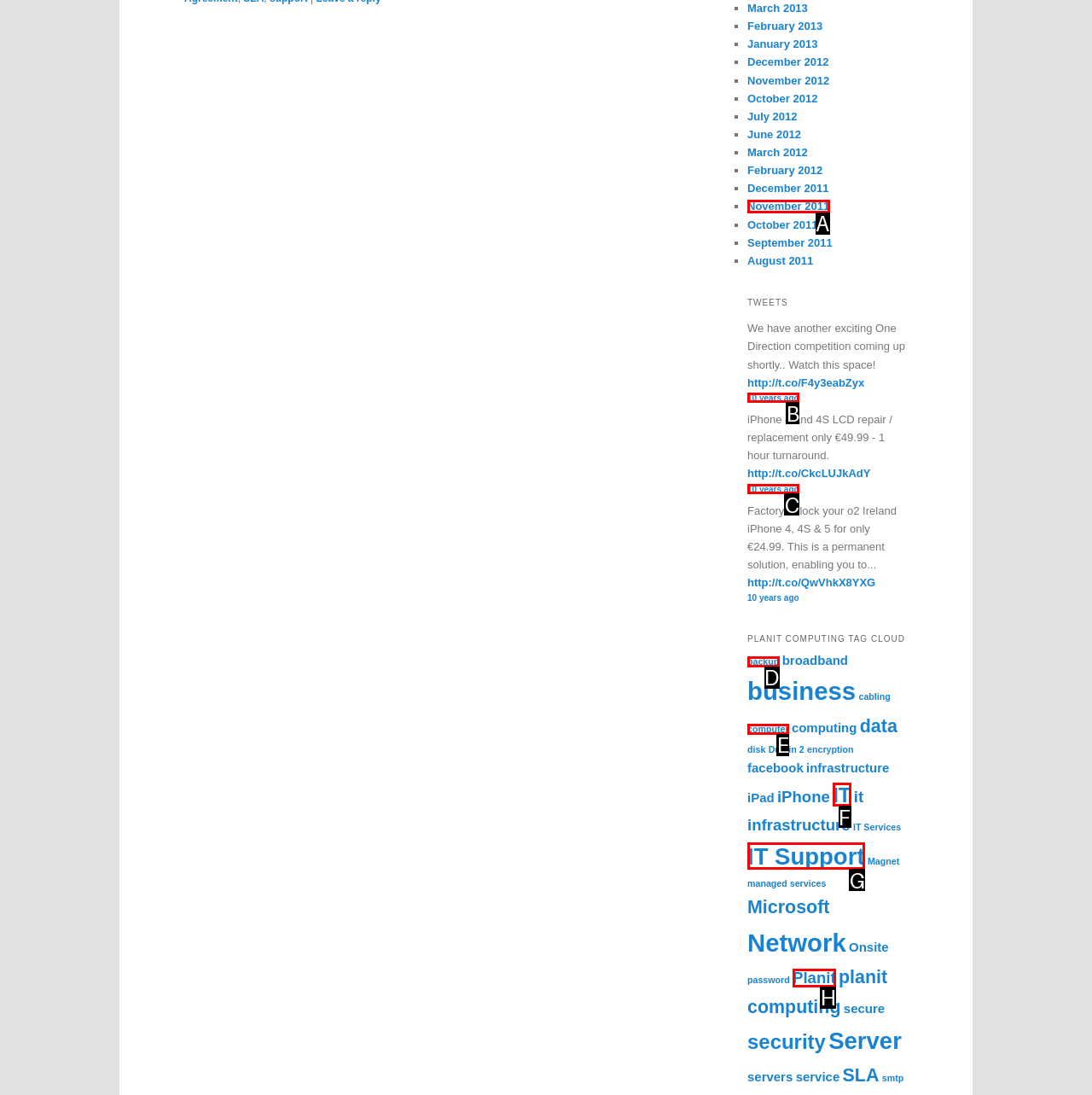Match the HTML element to the description: 10 years ago. Answer with the letter of the correct option from the provided choices.

C